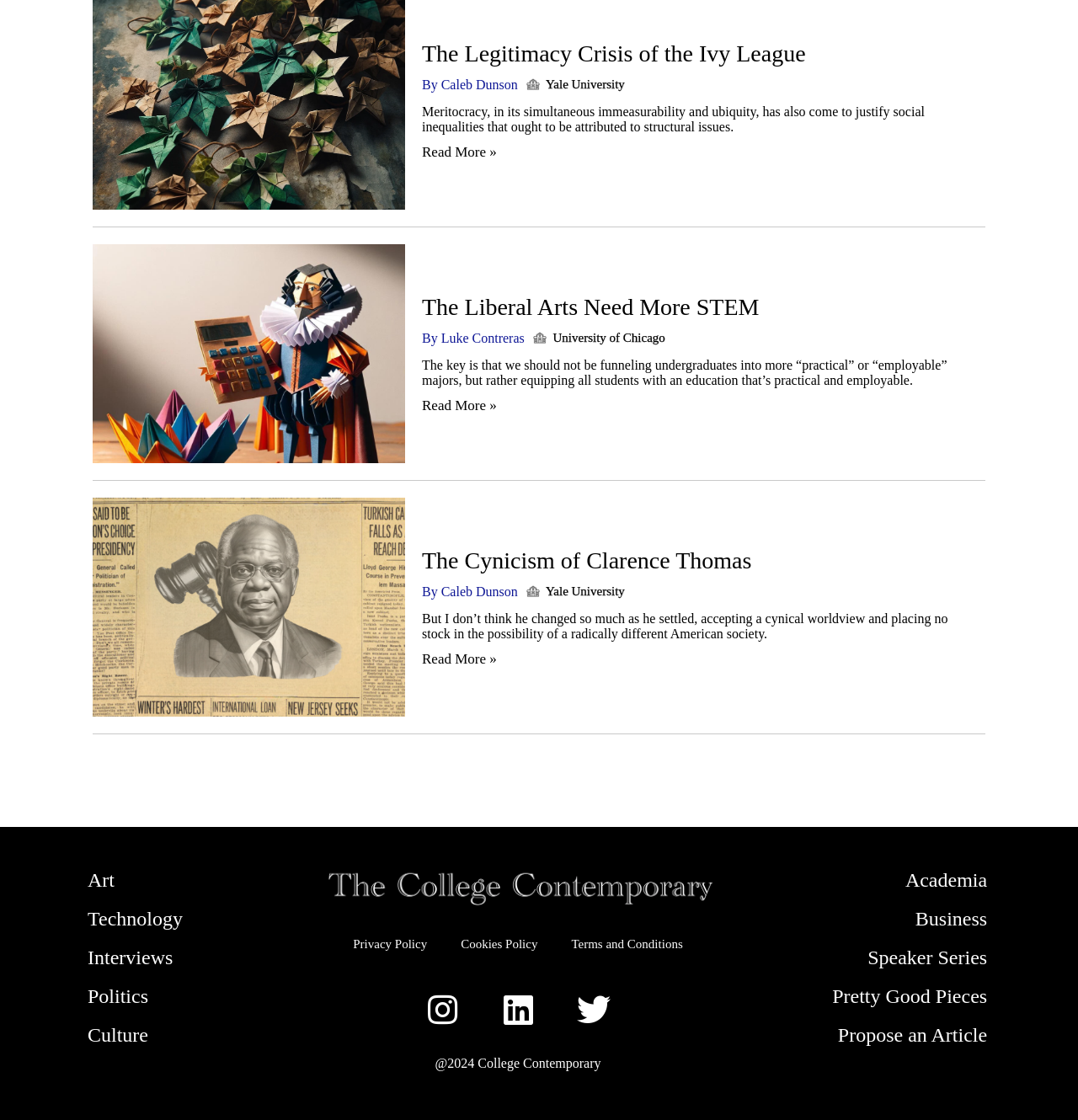Please specify the bounding box coordinates of the clickable region necessary for completing the following instruction: "Browse articles under the category of Art". The coordinates must consist of four float numbers between 0 and 1, i.e., [left, top, right, bottom].

[0.078, 0.769, 0.254, 0.803]